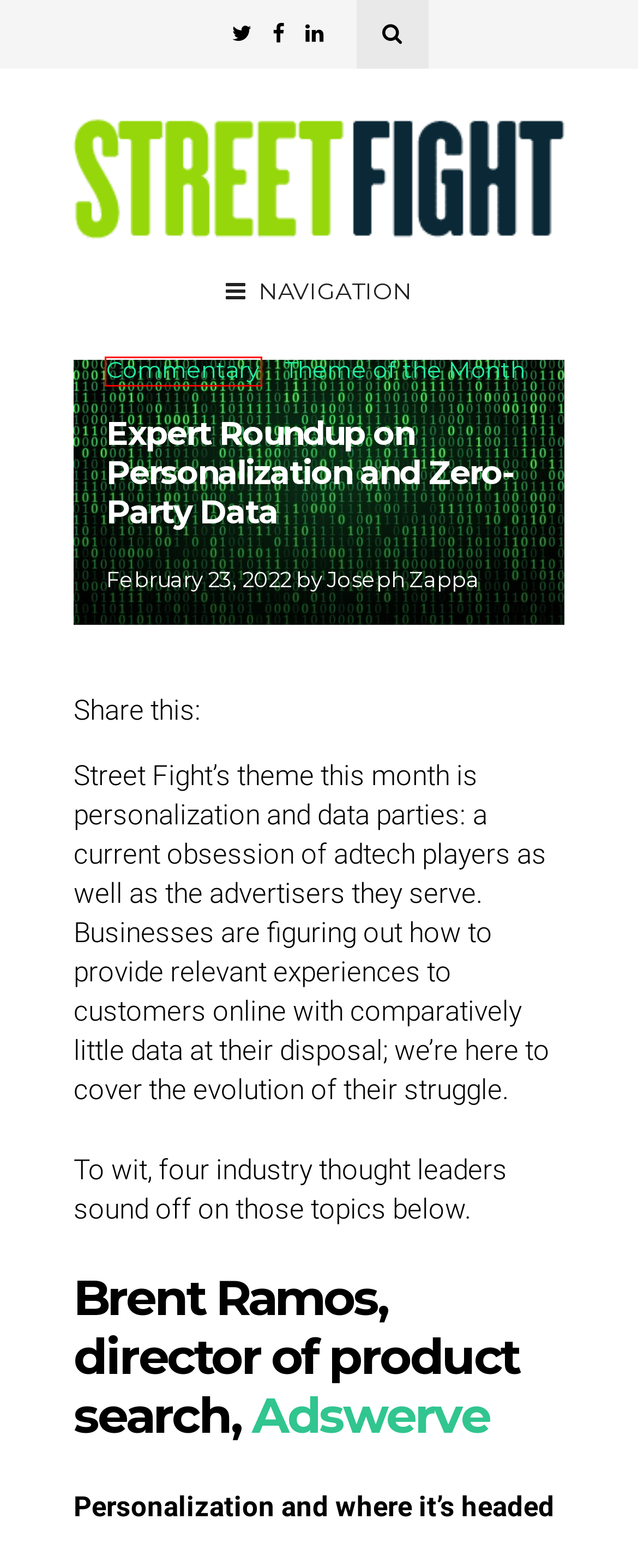Examine the screenshot of a webpage with a red rectangle bounding box. Select the most accurate webpage description that matches the new webpage after clicking the element within the bounding box. Here are the candidates:
A. zero-party data | Street Fight
B. A Premier Data & Media Digital Consultancy - Adswerve
C. Commentary | Street Fight
D. A Third of Marketing Leaders Say They’re Not Ready for Third-Party Cookies’ Demise | Street Fight
E. Does a Bipartisan Bill Threaten the Autonomy of Local Platforms? | Street Fight
F. Theme of the Month | Street Fight
G. Wyng Partnership Enables Personalization with Zero-Party Data | Street Fight
H. Joseph Zappa | Street Fight

C